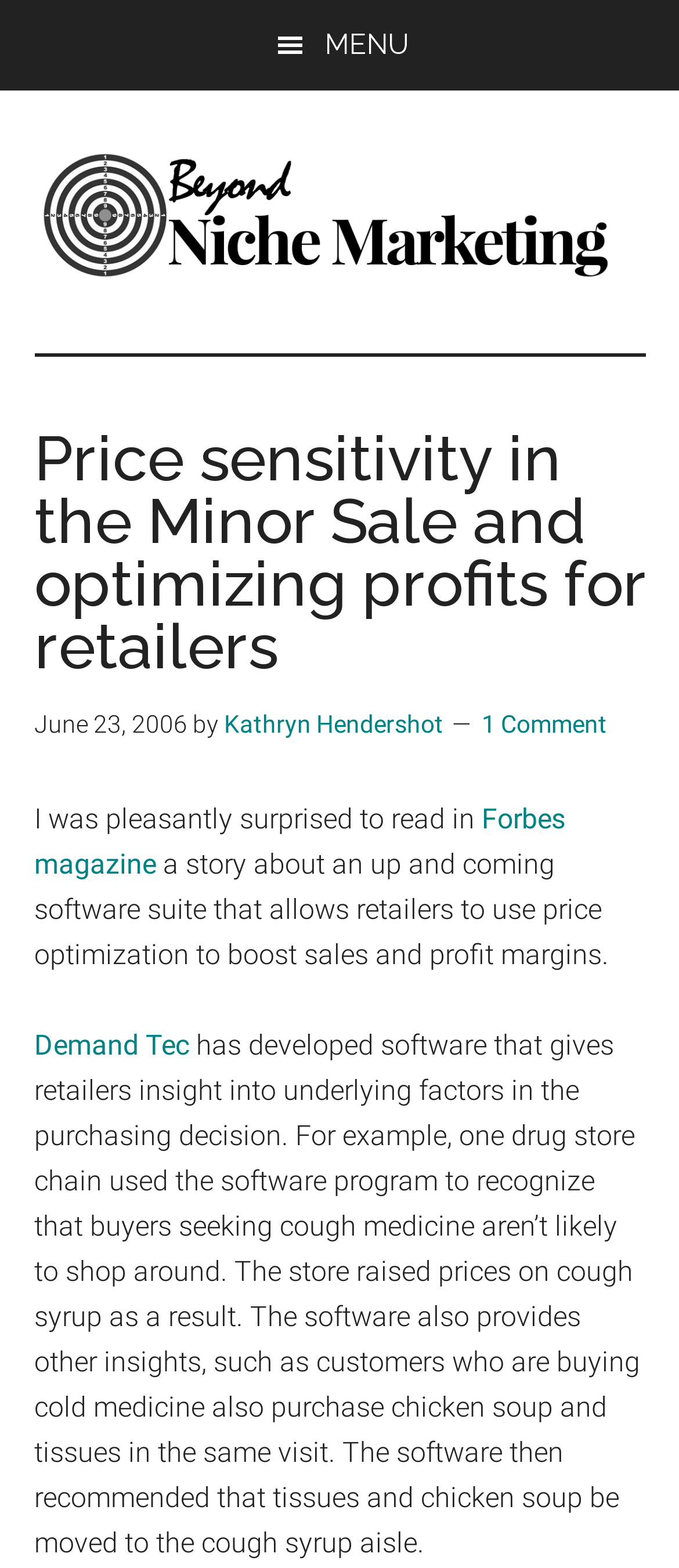Give a comprehensive overview of the webpage, including key elements.

This webpage is about an article discussing price optimization for retailers. At the top left corner, there are three links: "Skip to main content", "Skip to primary sidebar", and "Skip to footer". Next to these links, there is a button with a menu icon. 

Below the menu button, the website's logo "Beyond Niche Marketing" is displayed, accompanied by a tagline "Get more customers. Grow your business." The main content area is headed by a title "Price sensitivity in the Minor Sale and optimizing profits for retailers" with a date "June 23, 2006" and the author's name "Kathryn Hendershot" below it. 

The article begins with a sentence "I was pleasantly surprised to read in Forbes magazine a story about an up and coming software suite that allows retailers to use price optimization to boost sales and profit margins." The text then continues to describe the software developed by Demand Tec, which provides insights into customer purchasing decisions, allowing retailers to optimize their prices and product placement. For instance, the software helped a drug store chain to raise prices on cough syrup after discovering that customers seeking cough medicine are not likely to shop around. The software also revealed that customers buying cold medicine often purchase chicken soup and tissues in the same visit, suggesting that these items should be placed near the cough syrup aisle.